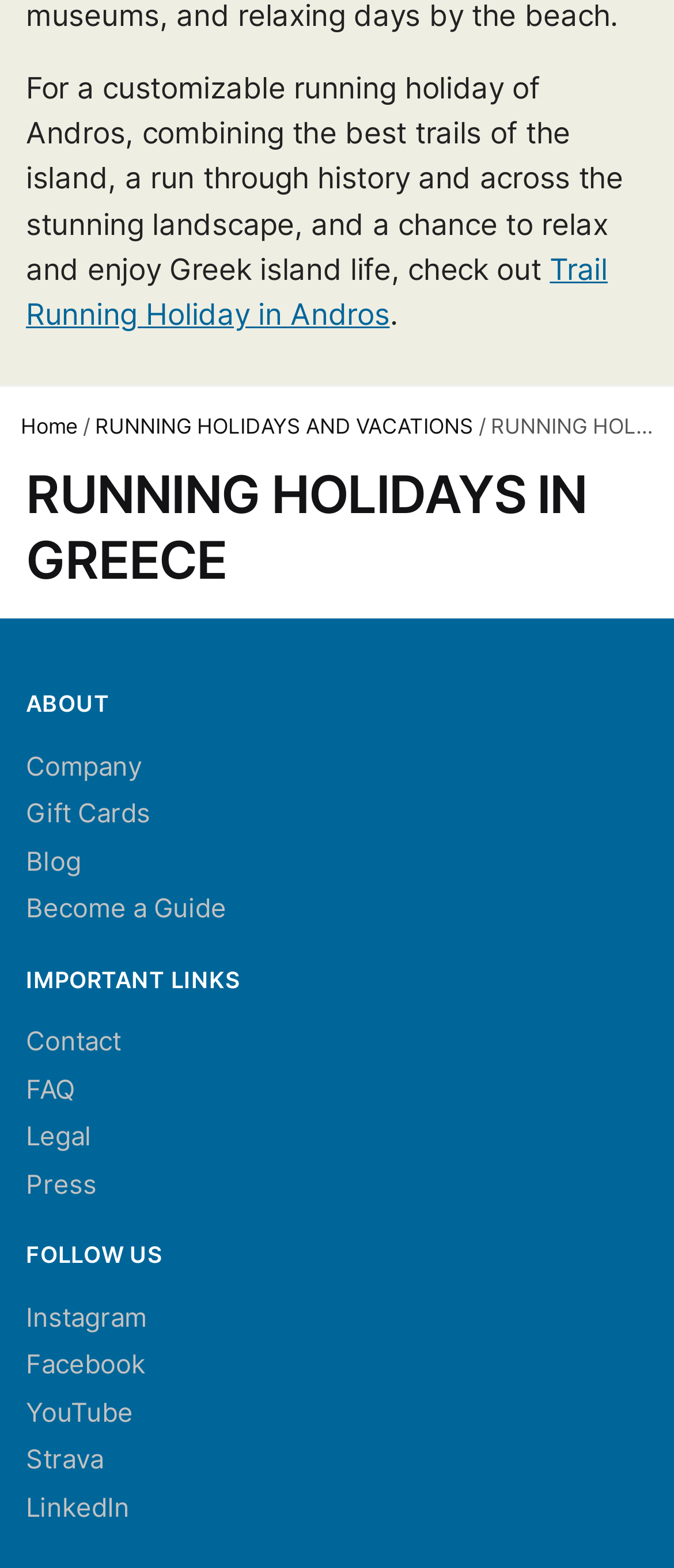Can you find the bounding box coordinates for the UI element given this description: "Company"? Provide the coordinates as four float numbers between 0 and 1: [left, top, right, bottom].

[0.038, 0.478, 0.21, 0.499]